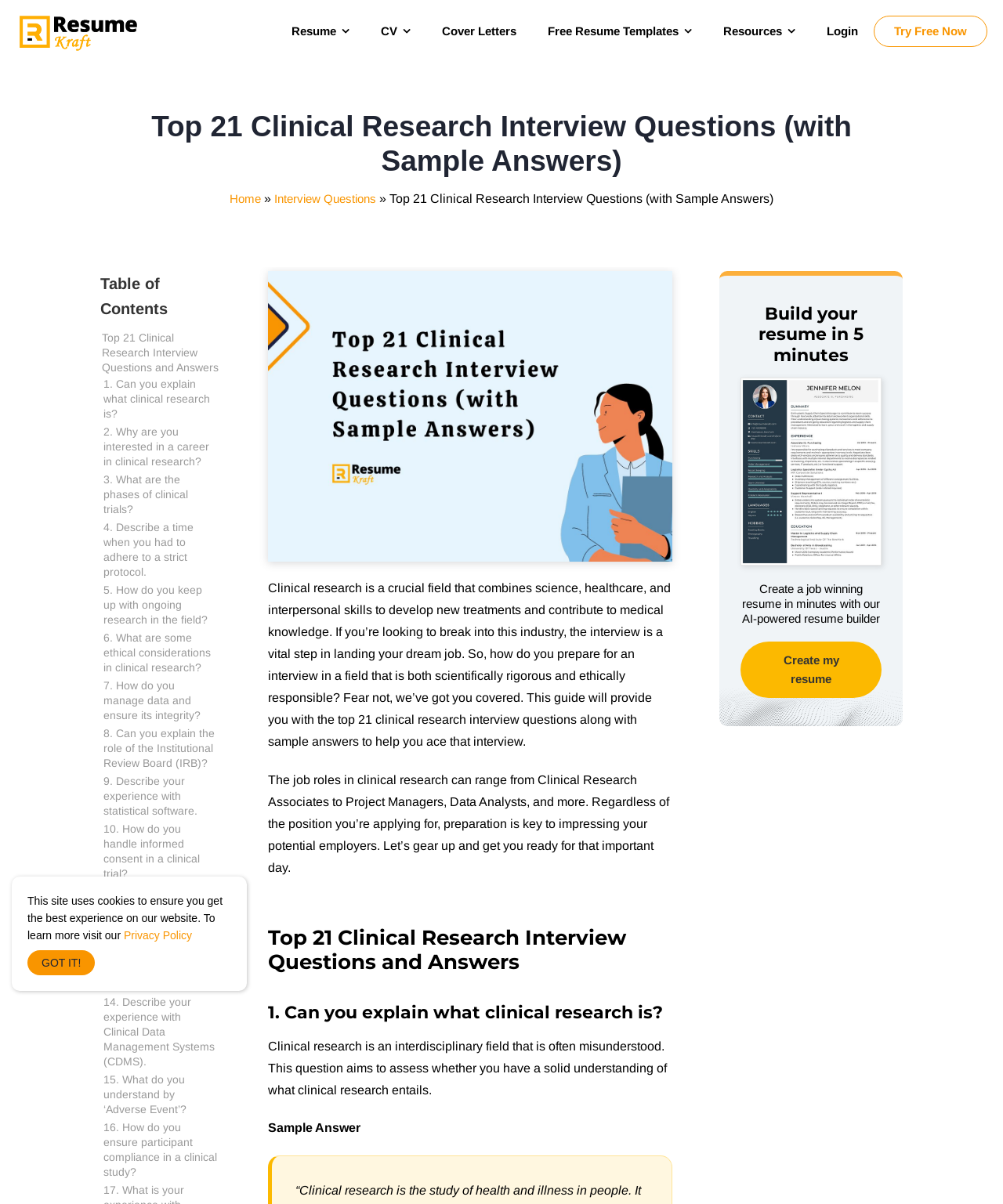Extract the bounding box coordinates for the UI element described as: "parent_node: Raleigh, NC, USA title="Nyoka"".

None